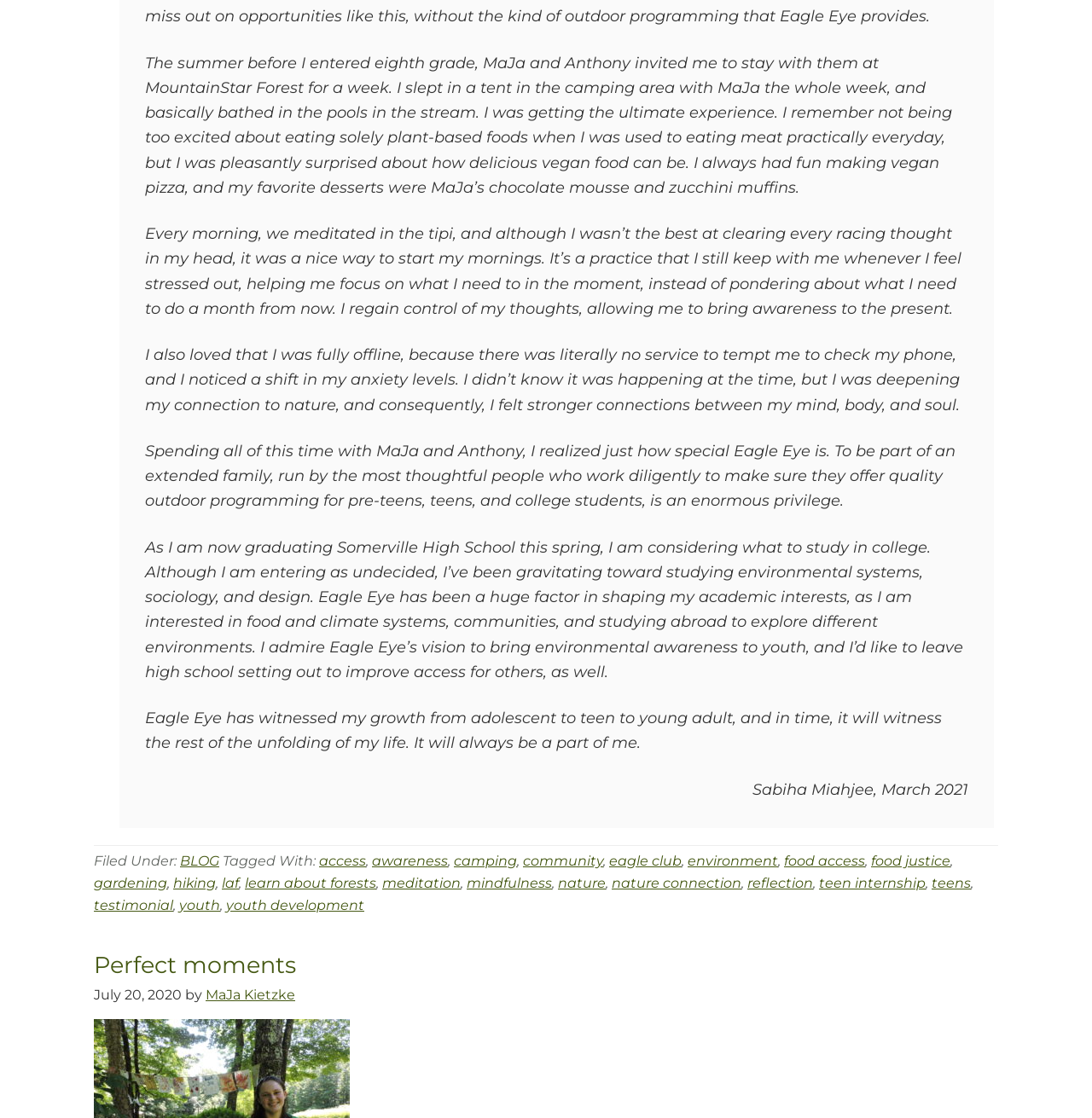Please identify the bounding box coordinates of the region to click in order to complete the given instruction: "Check the 'testimonial' link". The coordinates should be four float numbers between 0 and 1, i.e., [left, top, right, bottom].

[0.086, 0.802, 0.159, 0.817]